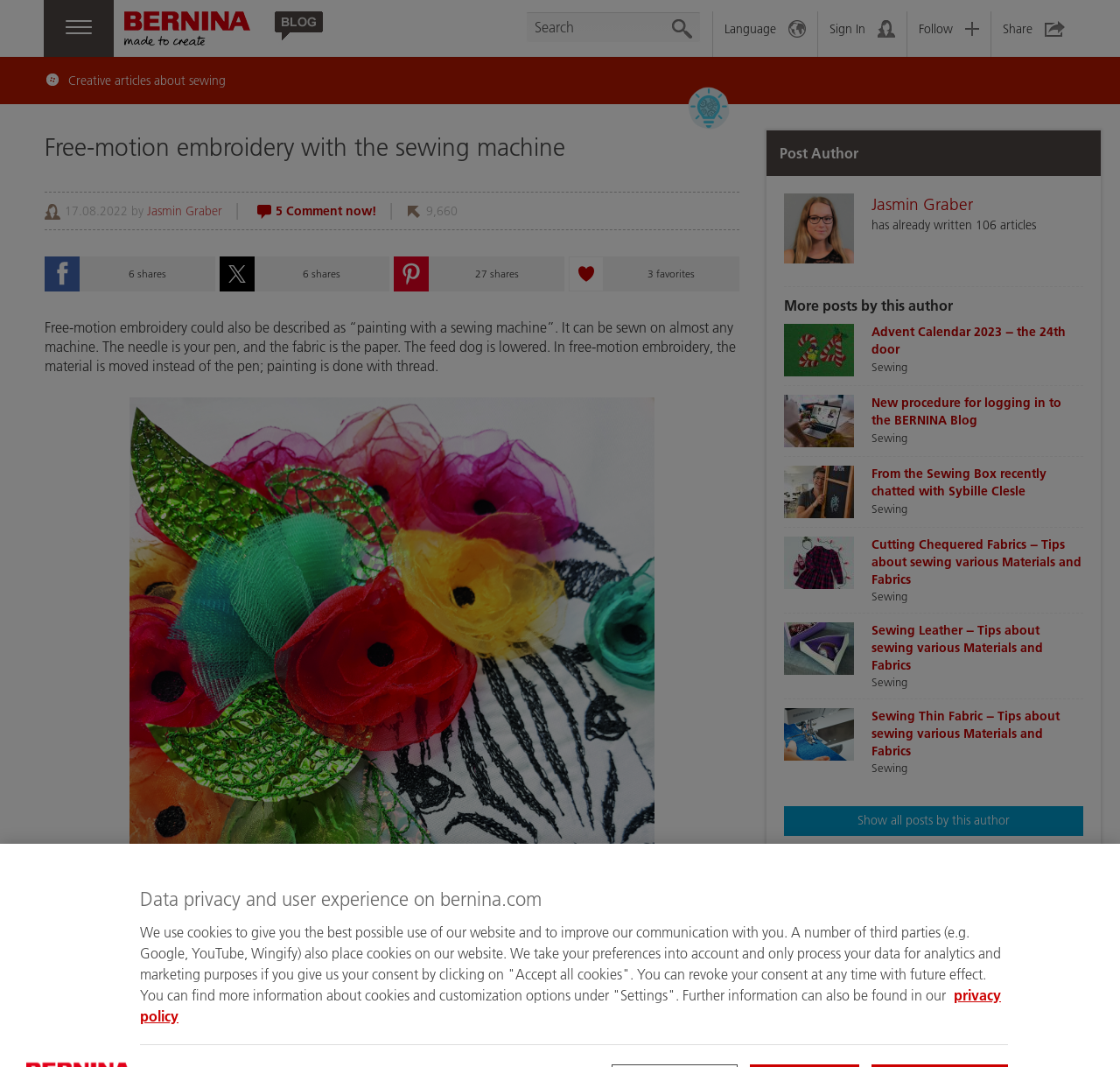Determine the bounding box coordinates for the area that should be clicked to carry out the following instruction: "Read the article by Jasmin Graber".

[0.131, 0.19, 0.198, 0.206]